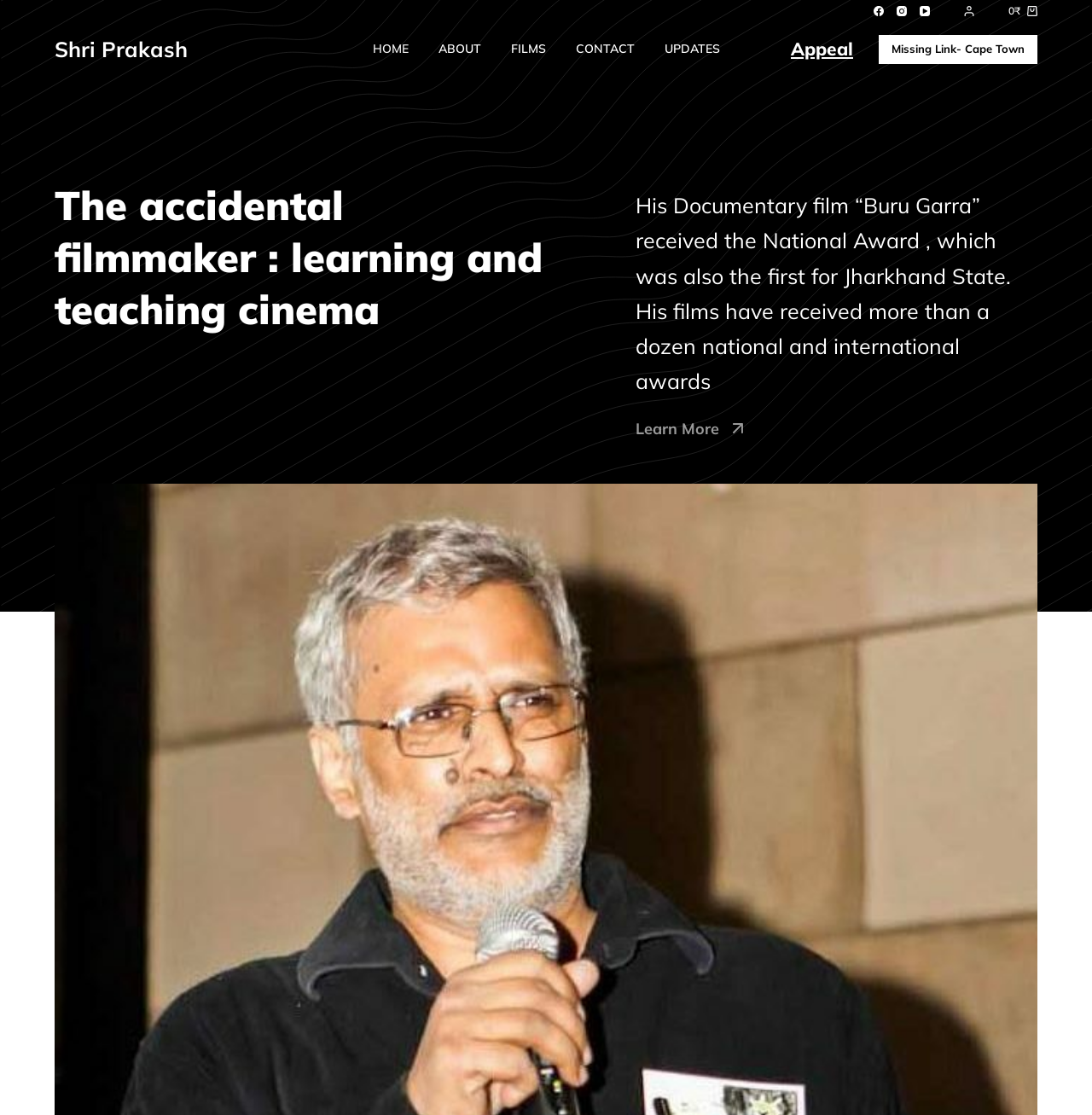Bounding box coordinates are given in the format (top-left x, top-left y, bottom-right x, bottom-right y). All values should be floating point numbers between 0 and 1. Provide the bounding box coordinate for the UI element described as: Missing Link- Cape Town

[0.805, 0.031, 0.95, 0.057]